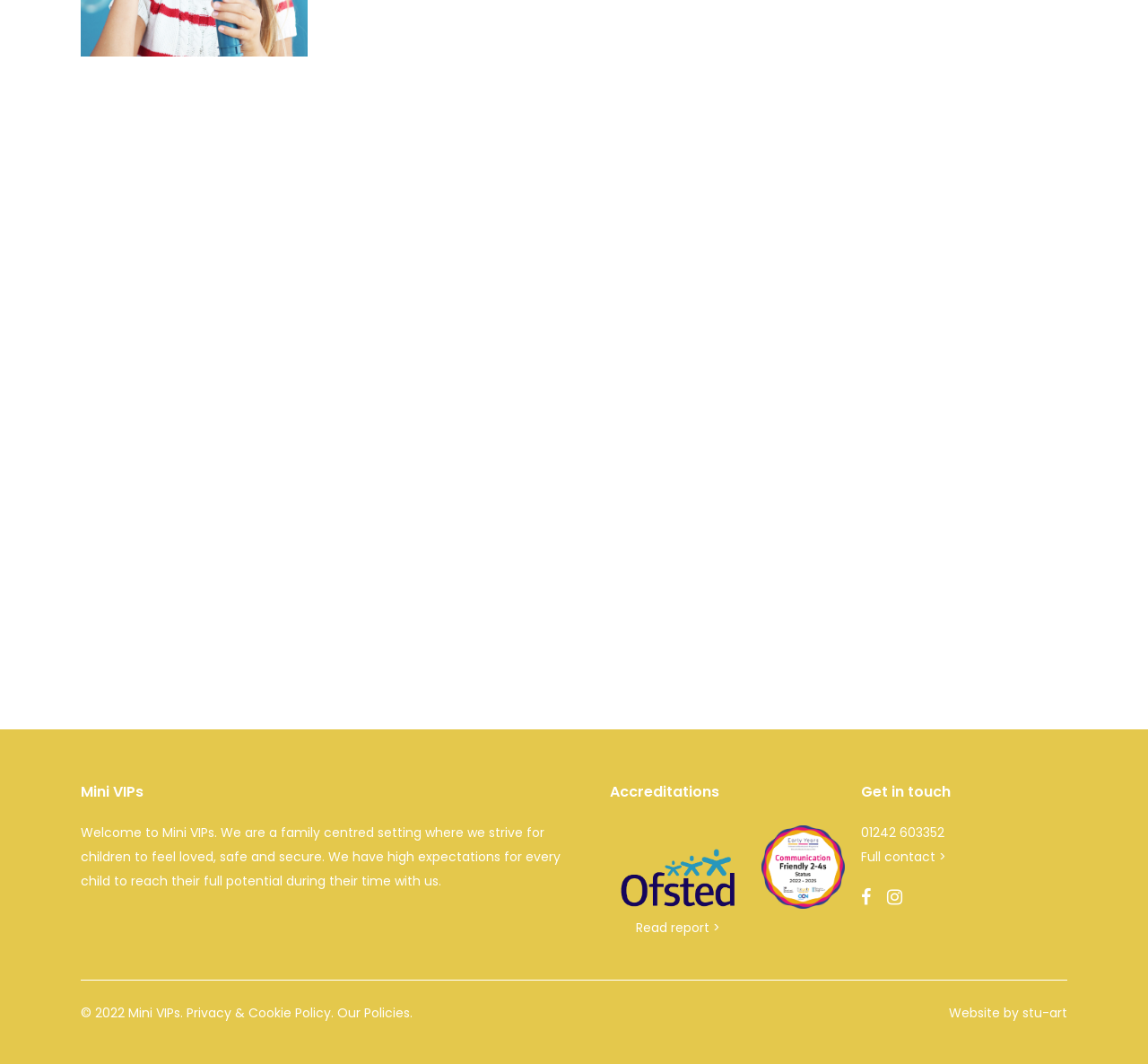How can one get in touch with the setting?
Kindly offer a comprehensive and detailed response to the question.

The contact information can be found in the section 'Get in touch' which includes a phone number '01242 603352' and a link to 'Full contact'.